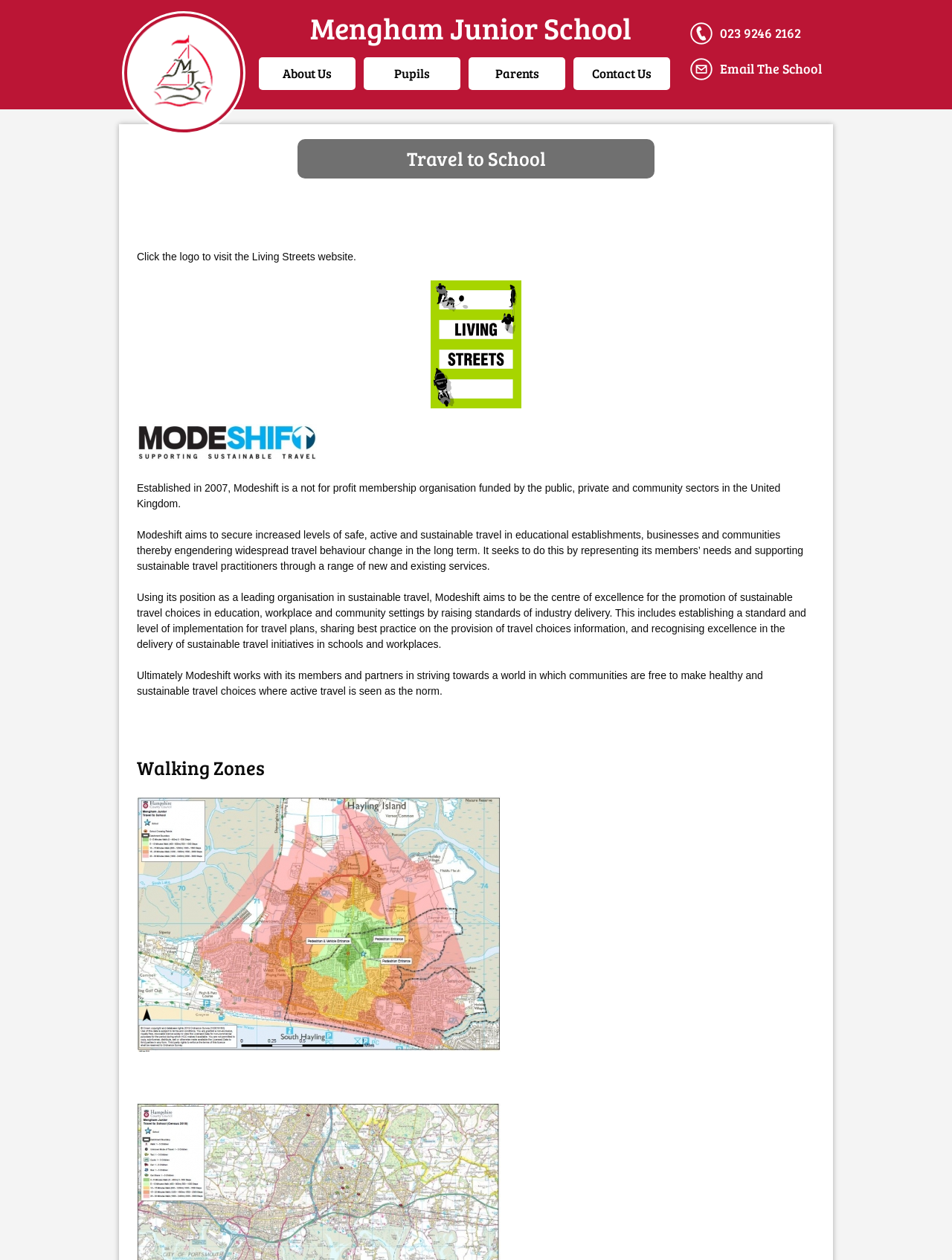What is the topic of the section below the Modeshift logo?
Please answer using one word or phrase, based on the screenshot.

Walking Zones